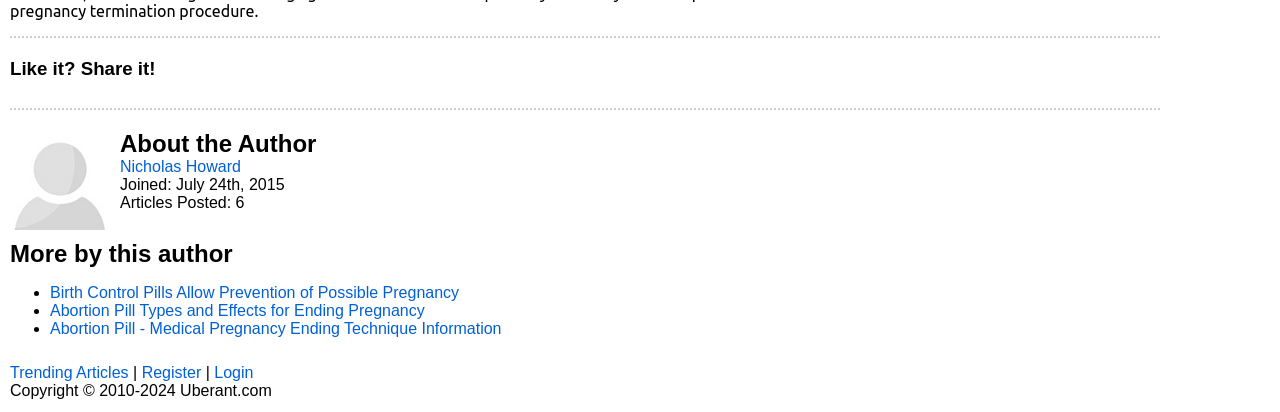Identify the bounding box coordinates necessary to click and complete the given instruction: "Login to the website".

[0.167, 0.883, 0.198, 0.925]